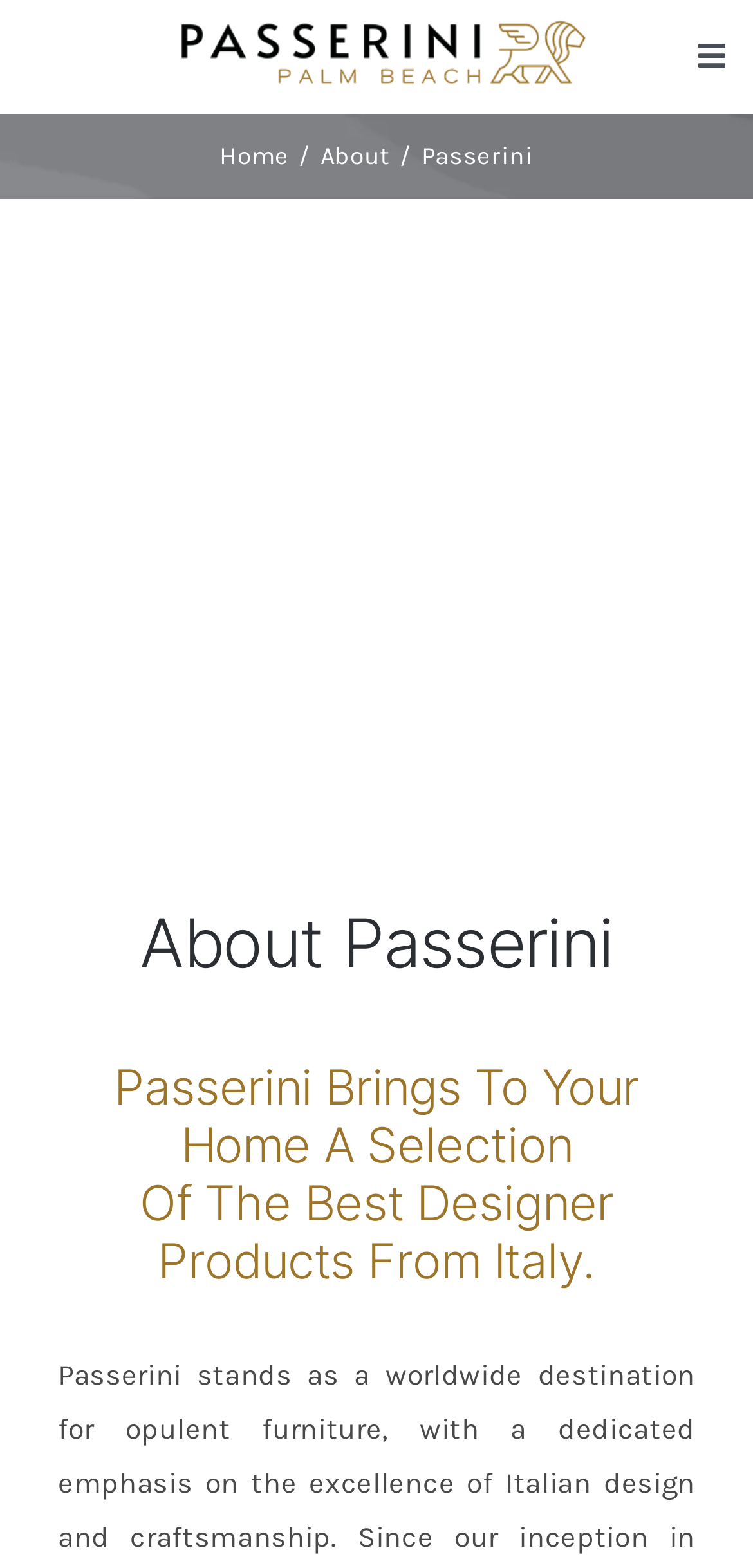Identify the bounding box of the UI element described as follows: "Home". Provide the coordinates as four float numbers in the range of 0 to 1 [left, top, right, bottom].

[0.292, 0.089, 0.384, 0.108]